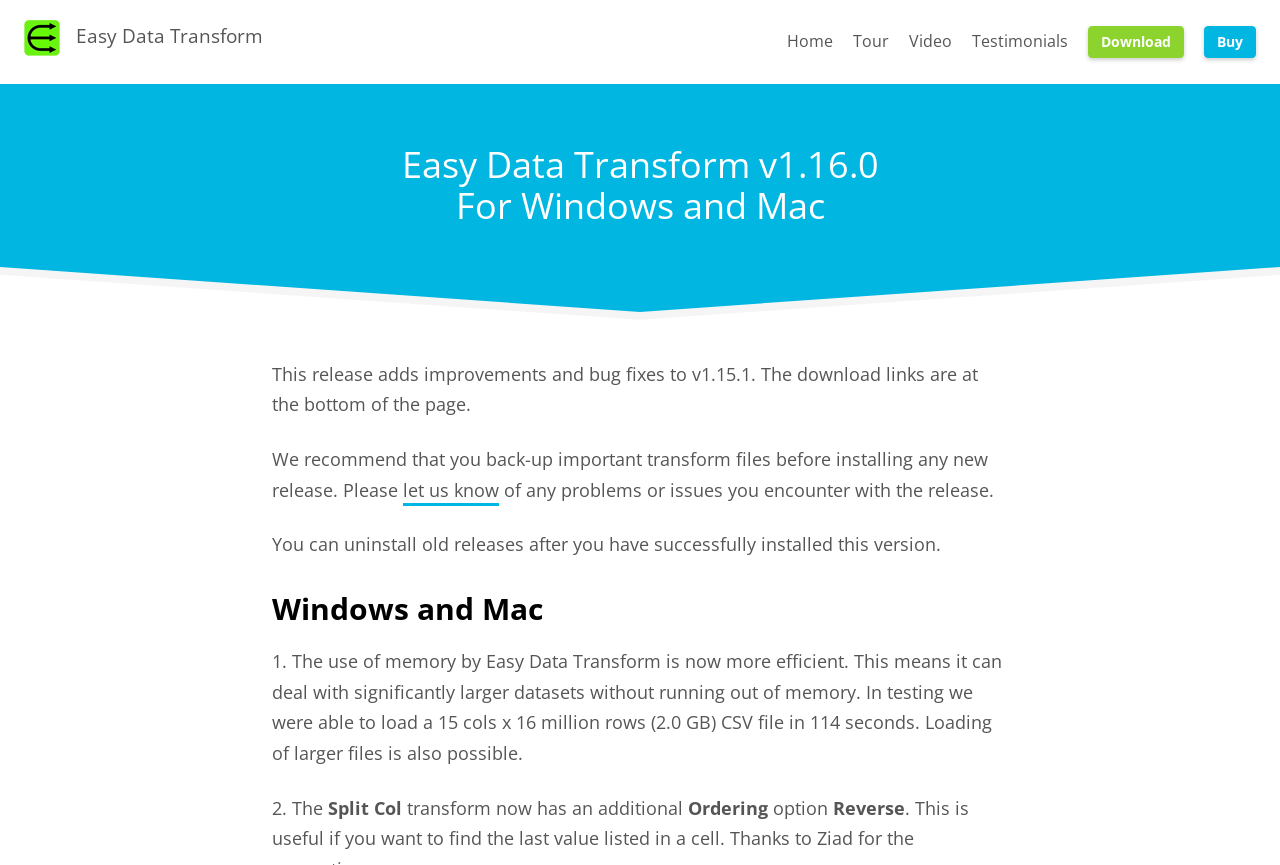Pinpoint the bounding box coordinates of the area that should be clicked to complete the following instruction: "View the Categories". The coordinates must be given as four float numbers between 0 and 1, i.e., [left, top, right, bottom].

None